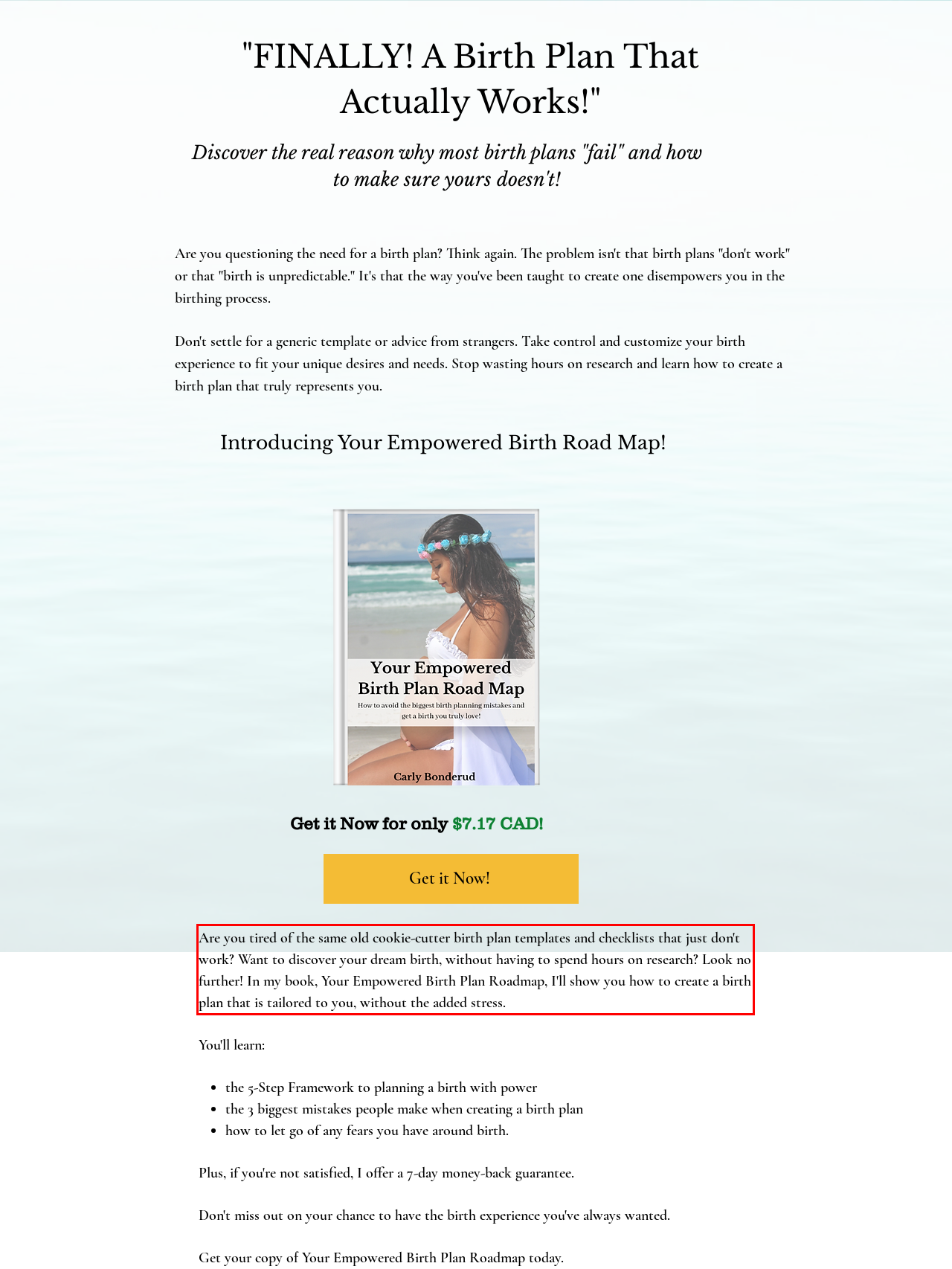Review the webpage screenshot provided, and perform OCR to extract the text from the red bounding box.

Are you tired of the same old cookie-cutter birth plan templates and checklists that just don't work? Want to discover your dream birth, without having to spend hours on research? Look no further! In my book, Your Empowered Birth Plan Roadmap, I'll show you how to create a birth plan that is tailored to you, without the added stress.